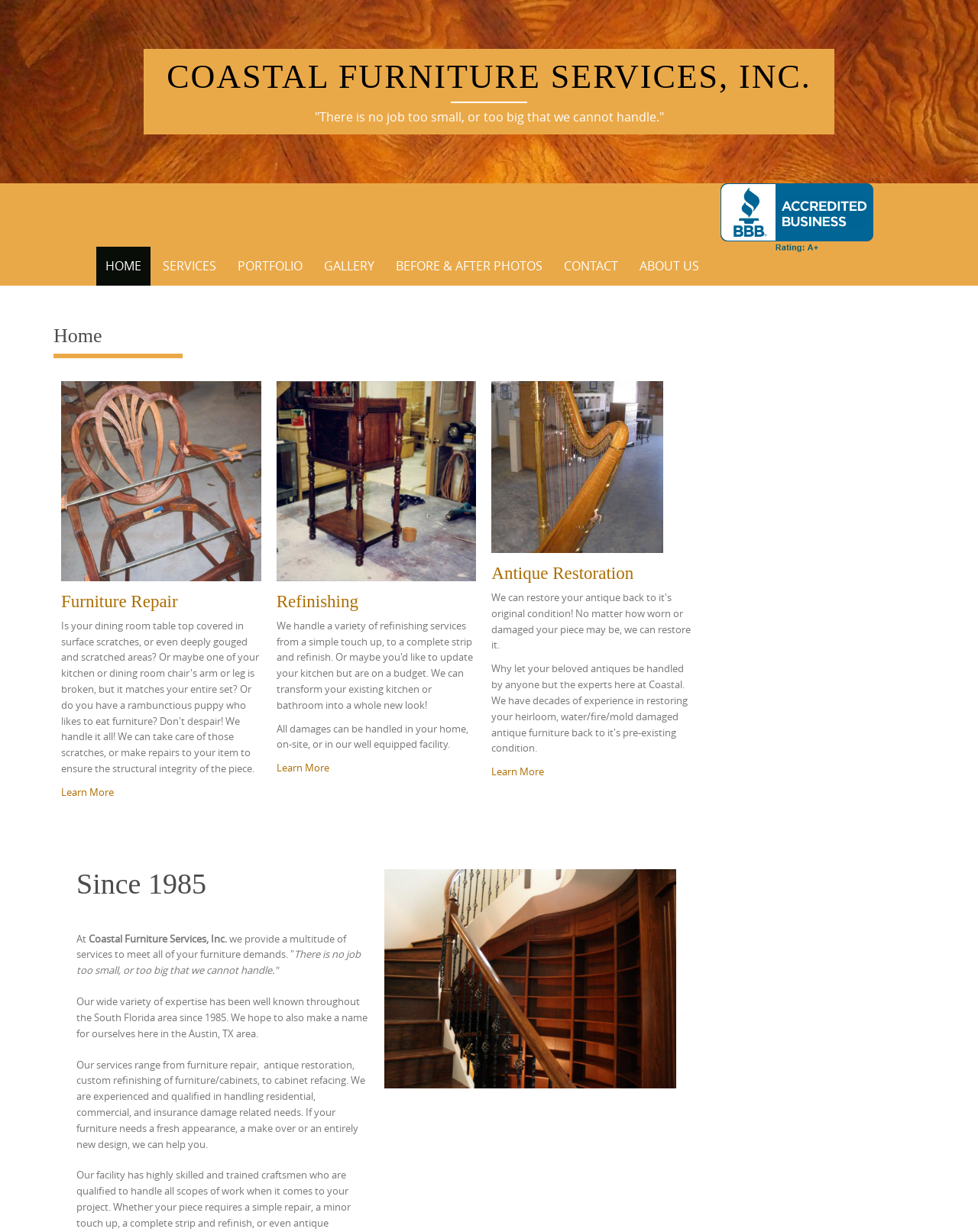Locate the UI element described by Gallery in the provided webpage screenshot. Return the bounding box coordinates in the format (top-left x, top-left y, bottom-right x, bottom-right y), ensuring all values are between 0 and 1.

[0.321, 0.2, 0.392, 0.232]